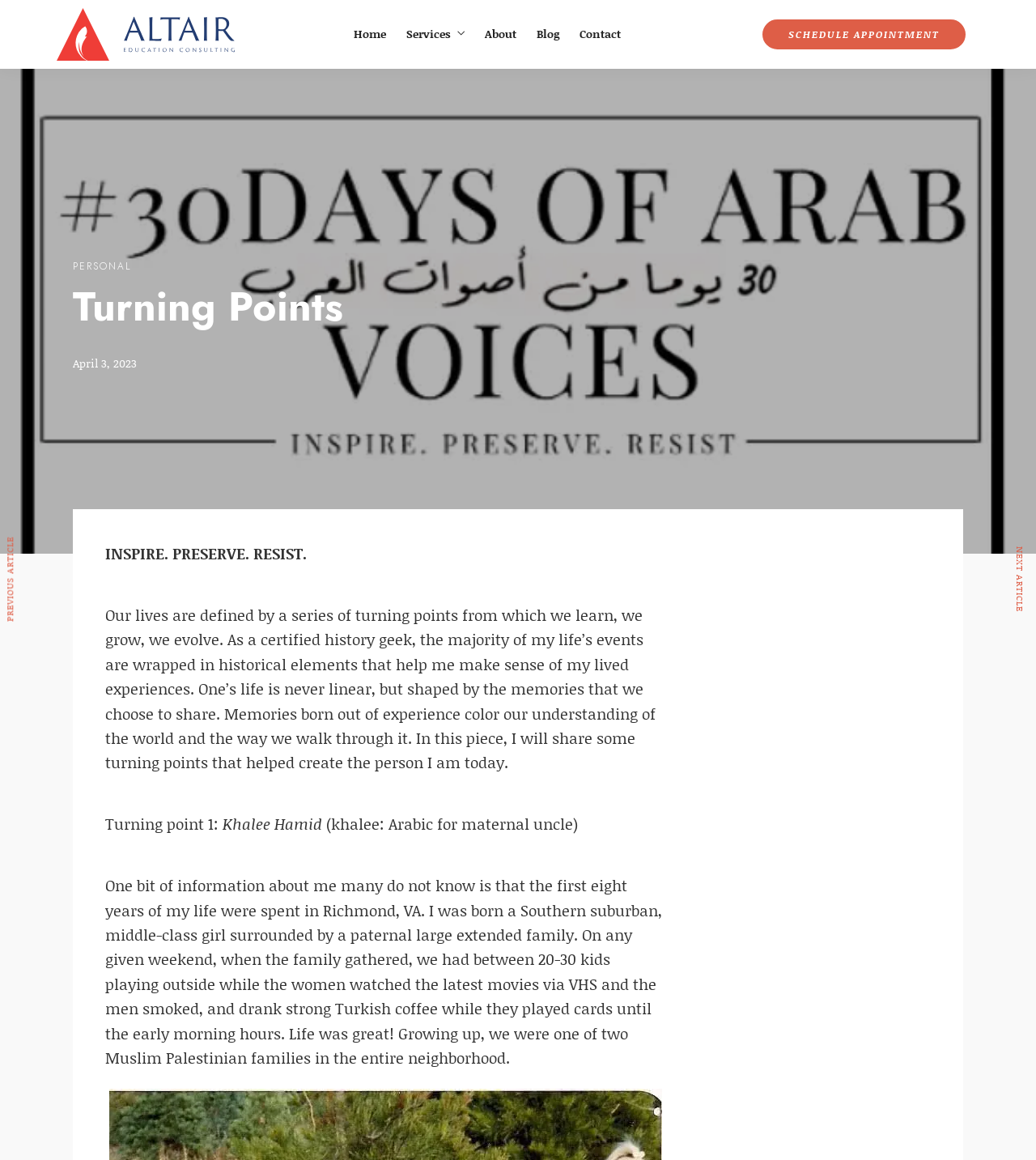Highlight the bounding box coordinates of the region I should click on to meet the following instruction: "Read the blog".

[0.518, 0.019, 0.539, 0.04]